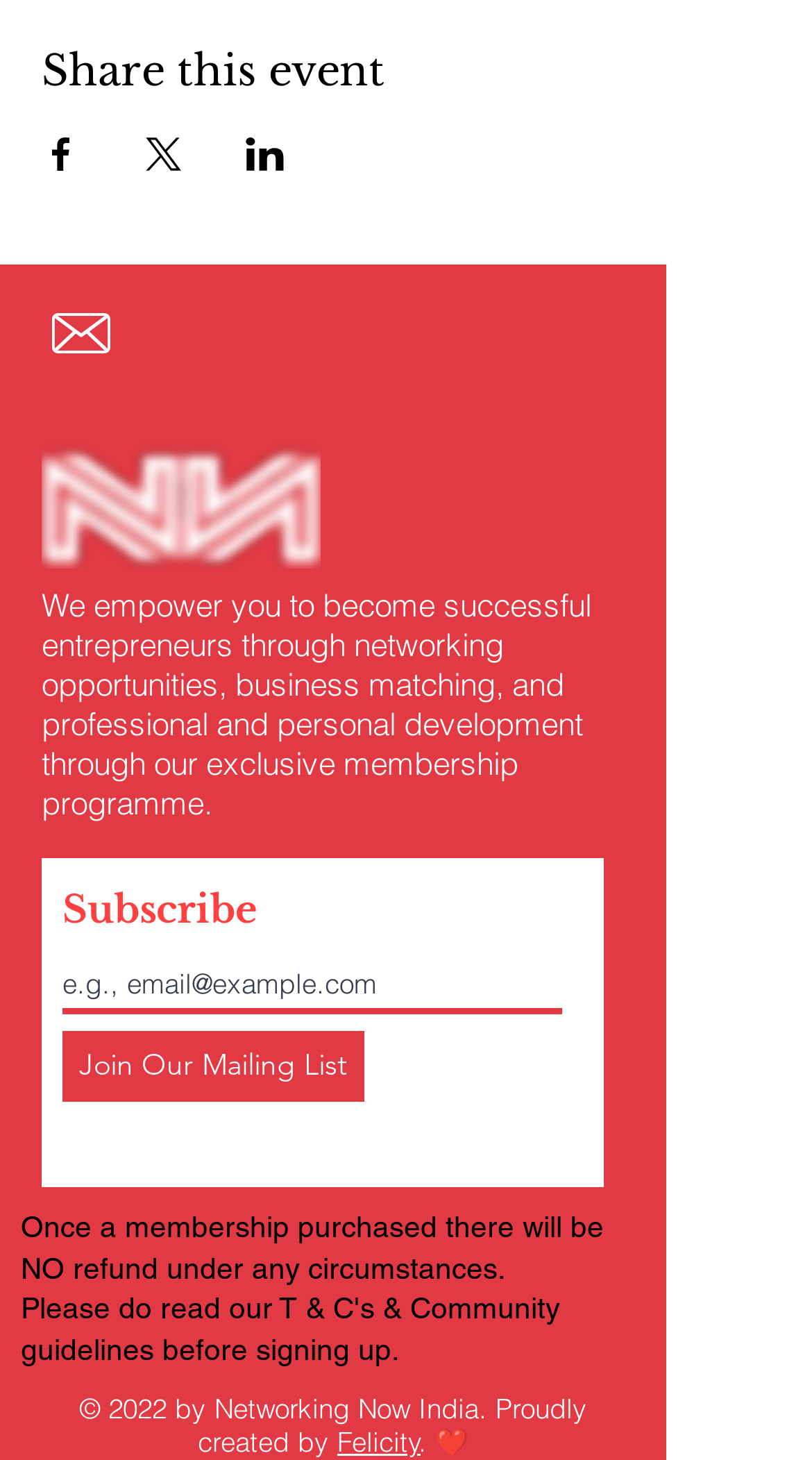Specify the bounding box coordinates for the region that must be clicked to perform the given instruction: "View our social media on LinkedIn".

[0.603, 0.241, 0.667, 0.277]